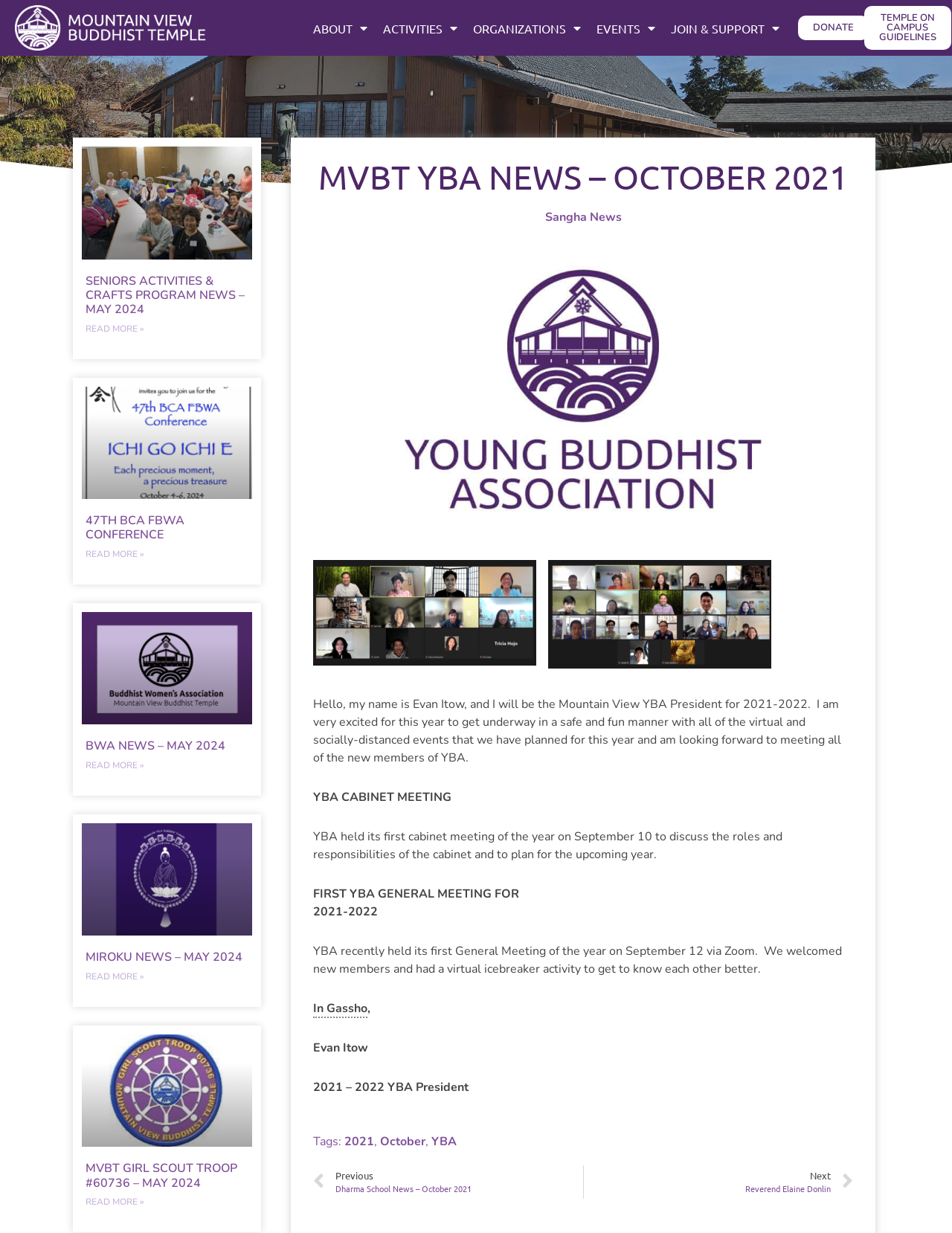Please answer the following question using a single word or phrase: 
How many tags are listed at the bottom of the webpage?

3